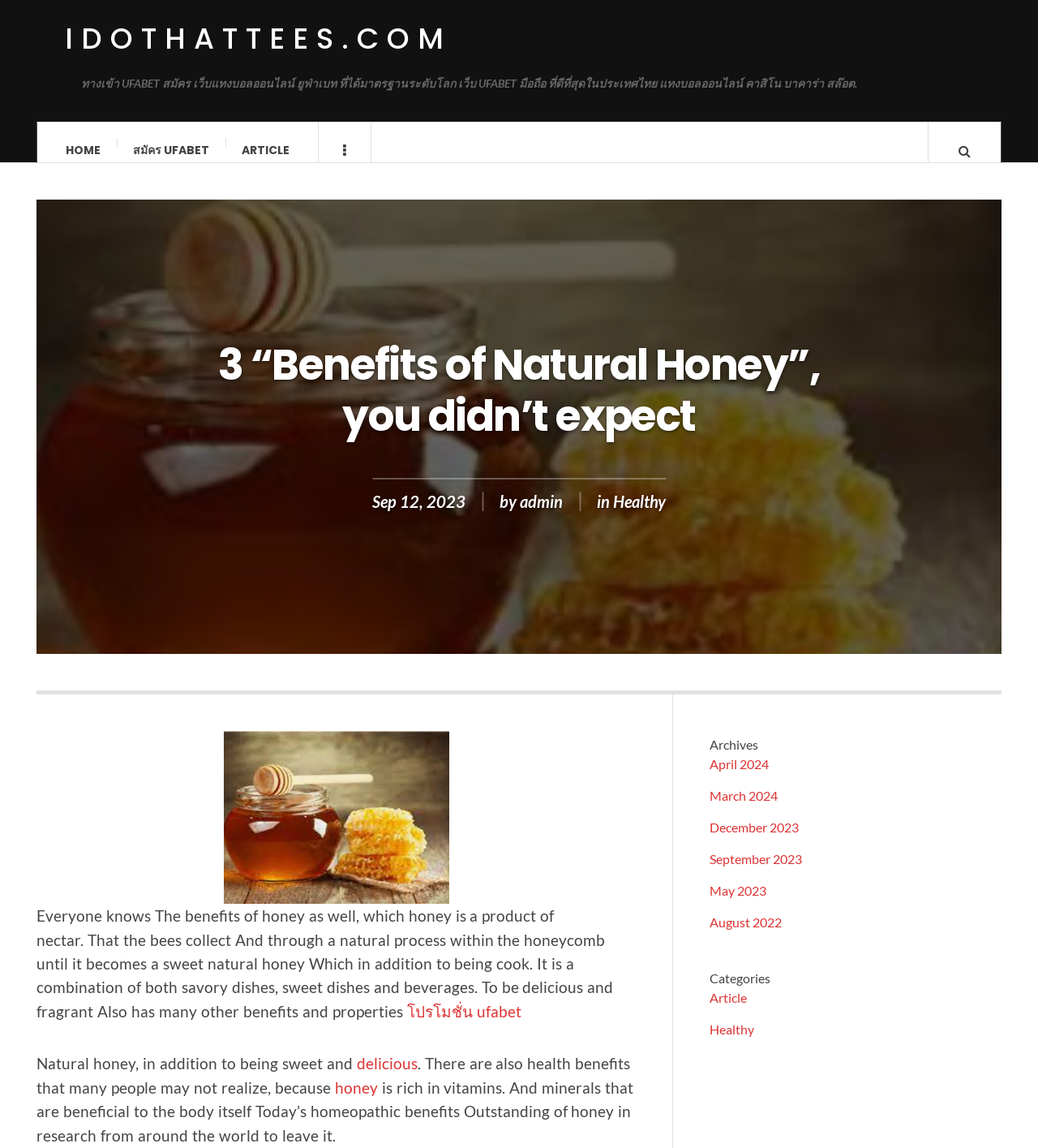Can you find the bounding box coordinates for the element that needs to be clicked to execute this instruction: "visit admin's page"? The coordinates should be given as four float numbers between 0 and 1, i.e., [left, top, right, bottom].

[0.501, 0.442, 0.542, 0.459]